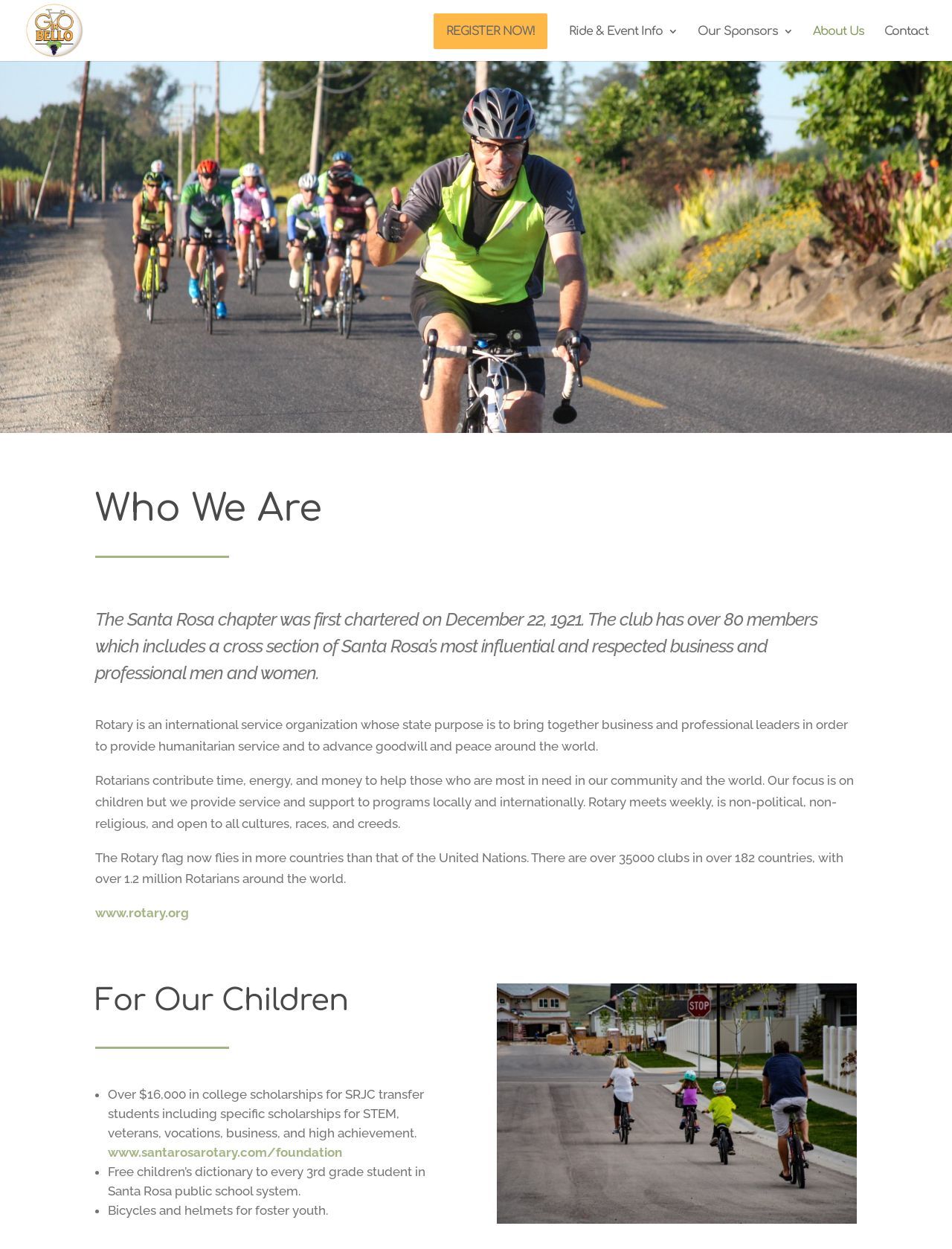Describe all significant elements and features of the webpage.

The webpage is about Giro Bello, an event or organization related to Rotary, a international service organization. At the top left, there is a logo image of Giro Bello, accompanied by a link with the same name. Below the logo, there are five links in a row, including "REGISTER NOW!", "Ride & Event Info 3", "Our Sponsors 3", "About Us", and "Contact".

The main content of the page is divided into two sections. The first section is headed by "Who We Are" and provides an introduction to the Santa Rosa chapter of Rotary, which was chartered in 1921 and has over 80 members. The text explains the purpose of Rotary, which is to bring together business and professional leaders to provide humanitarian service and advance goodwill and peace around the world.

The second section is headed by "For Our Children" and lists three initiatives that benefit children. These include providing college scholarships, distributing free children's dictionaries to 3rd-grade students, and giving bicycles and helmets to foster youth. Each initiative is marked with a bullet point, and one of them includes a link to the organization's foundation website.

There is also a link to the Rotary organization's website at the bottom of the first section. Overall, the webpage provides information about Giro Bello and its connection to Rotary, as well as the organization's mission and initiatives.